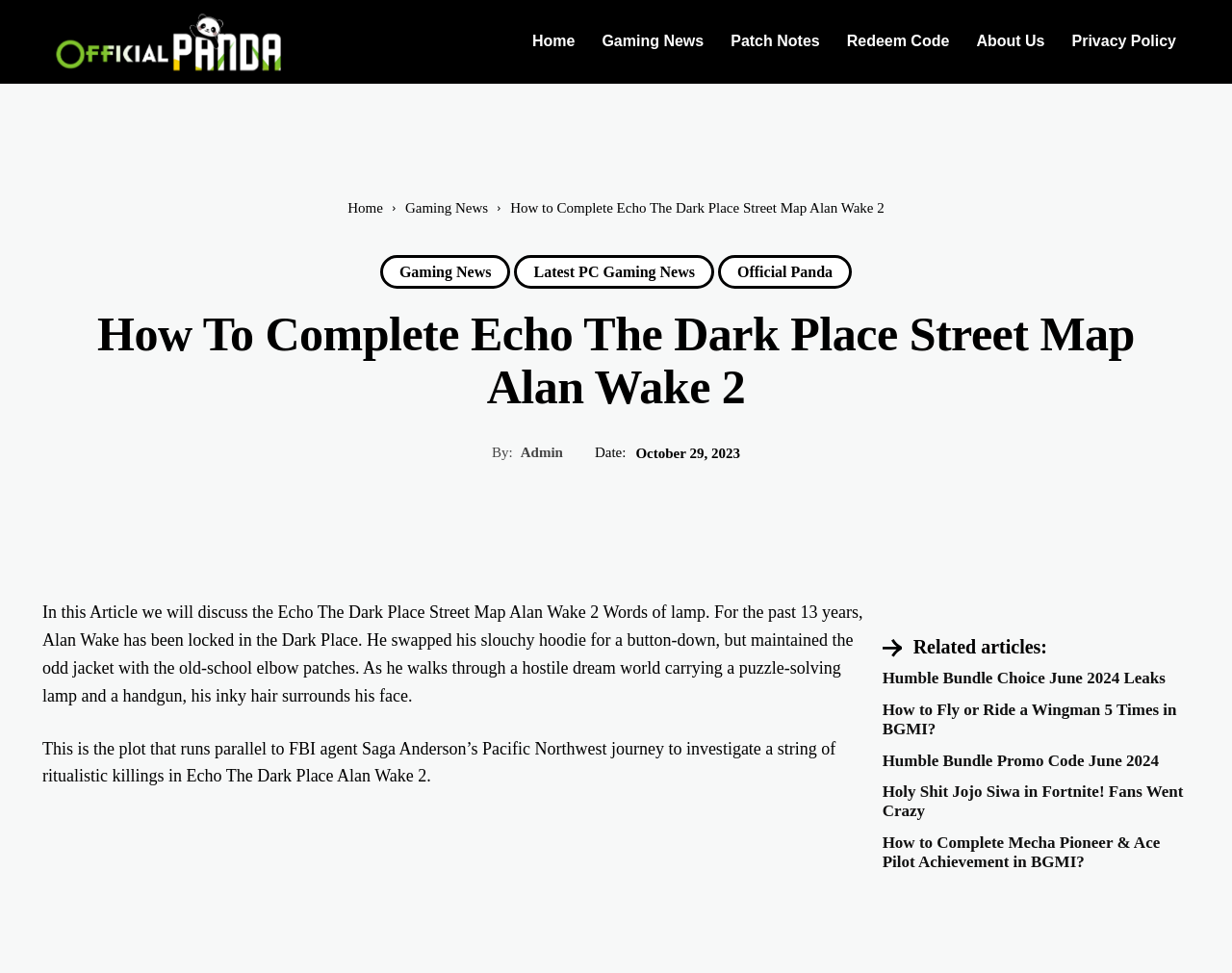Use the information in the screenshot to answer the question comprehensively: What is the name of the game being discussed?

The webpage is discussing the game Alan Wake 2, as evident from the title 'How to Complete Echo The Dark Place Street Map Alan Wake 2' and the content of the article.